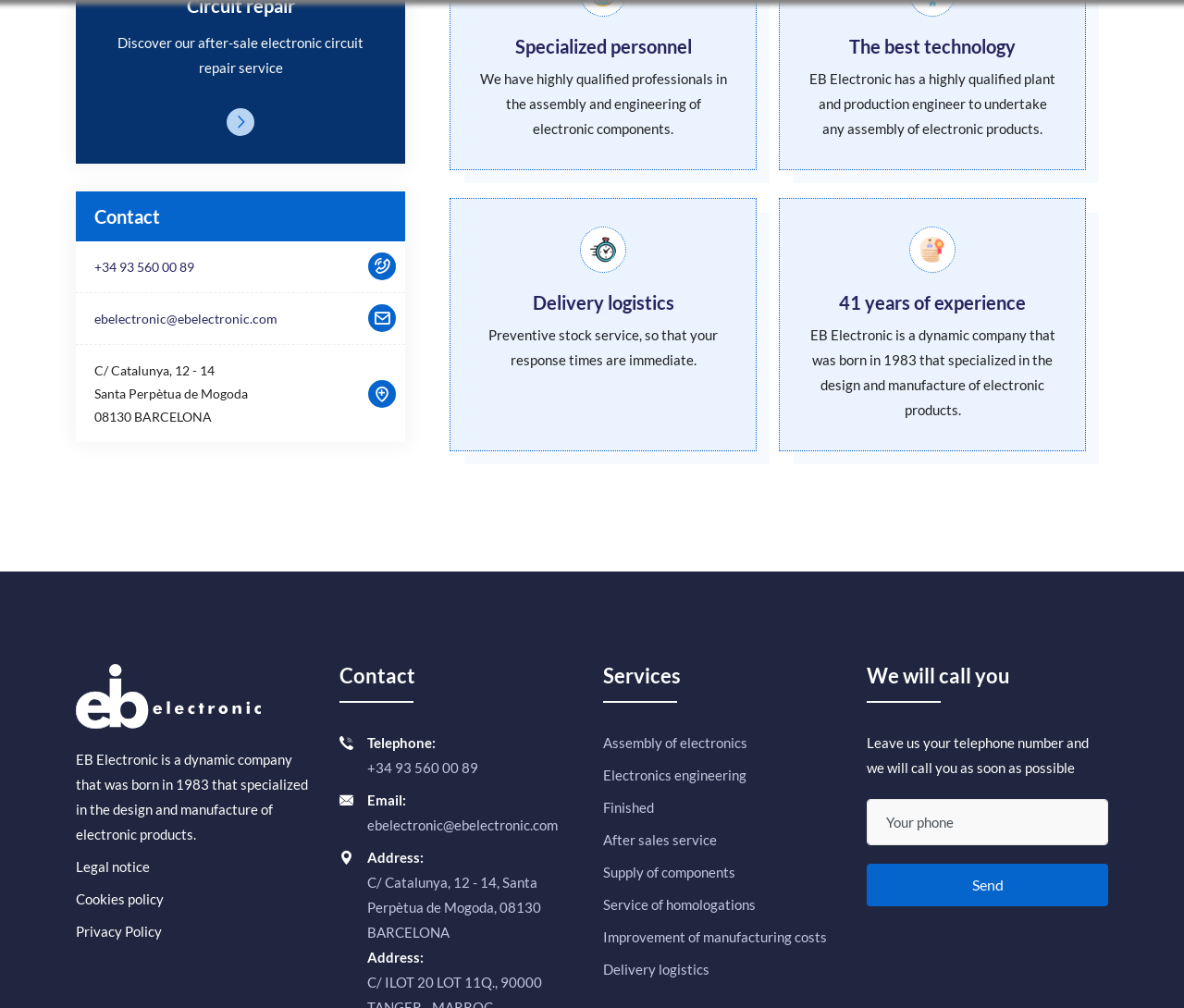Could you provide the bounding box coordinates for the portion of the screen to click to complete this instruction: "Click the 'Contact' link"?

[0.064, 0.189, 0.342, 0.239]